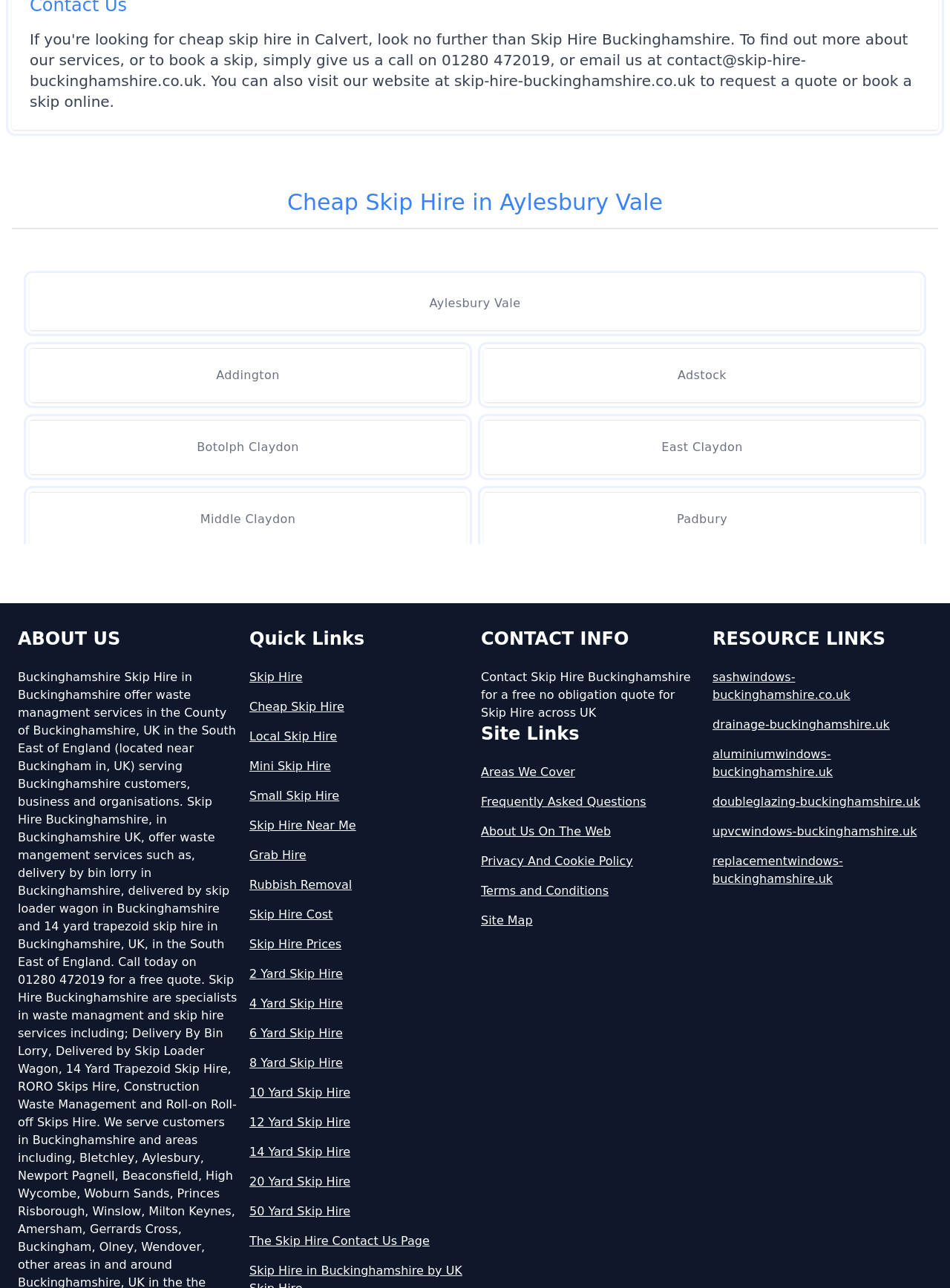Answer the question in a single word or phrase:
What is the name of the area where cheap skip hire is available?

Aylesbury Vale